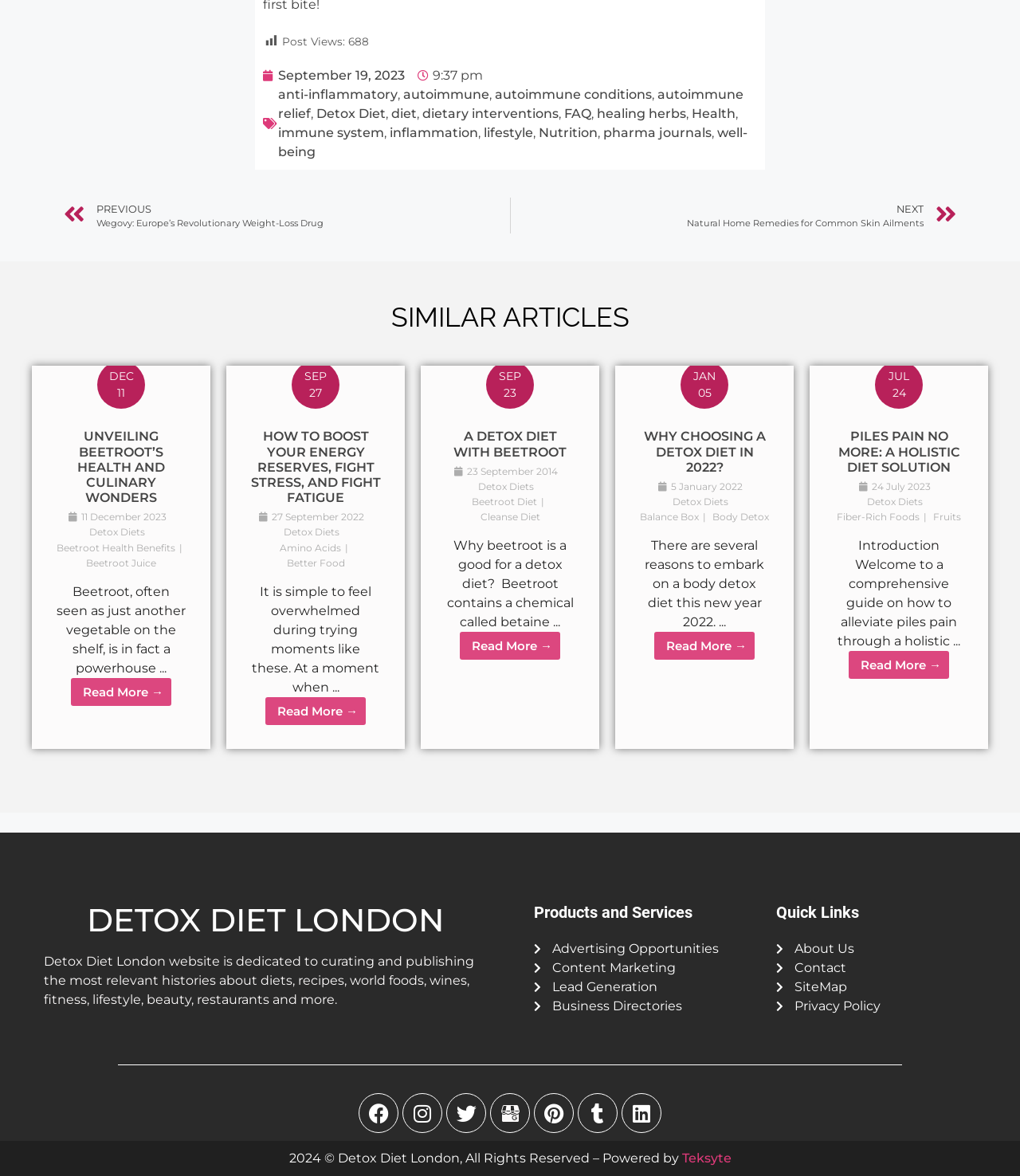How many similar articles are listed?
Answer with a single word or short phrase according to what you see in the image.

5